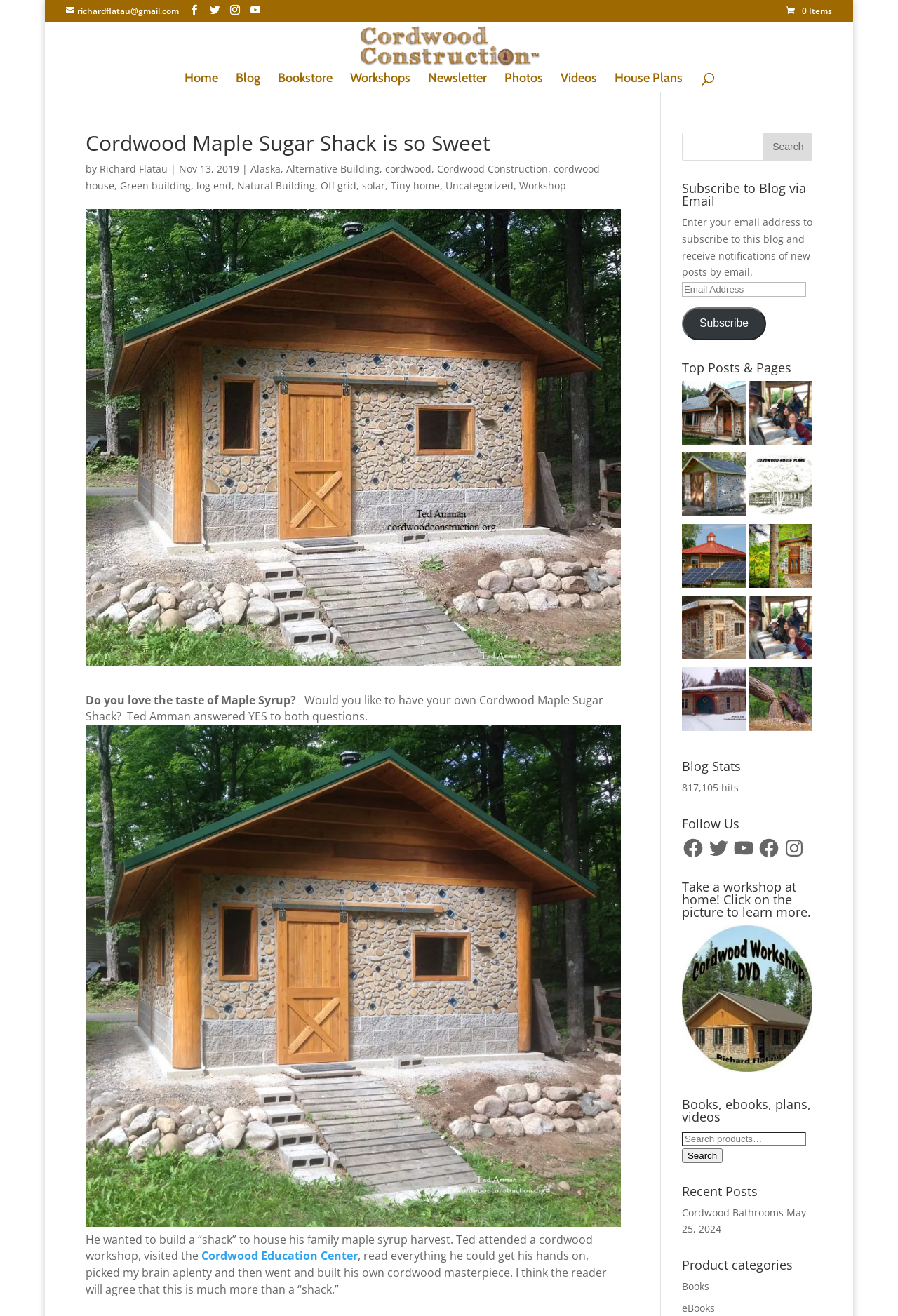Determine the bounding box coordinates of the element's region needed to click to follow the instruction: "Follow on Facebook". Provide these coordinates as four float numbers between 0 and 1, formatted as [left, top, right, bottom].

[0.759, 0.636, 0.784, 0.653]